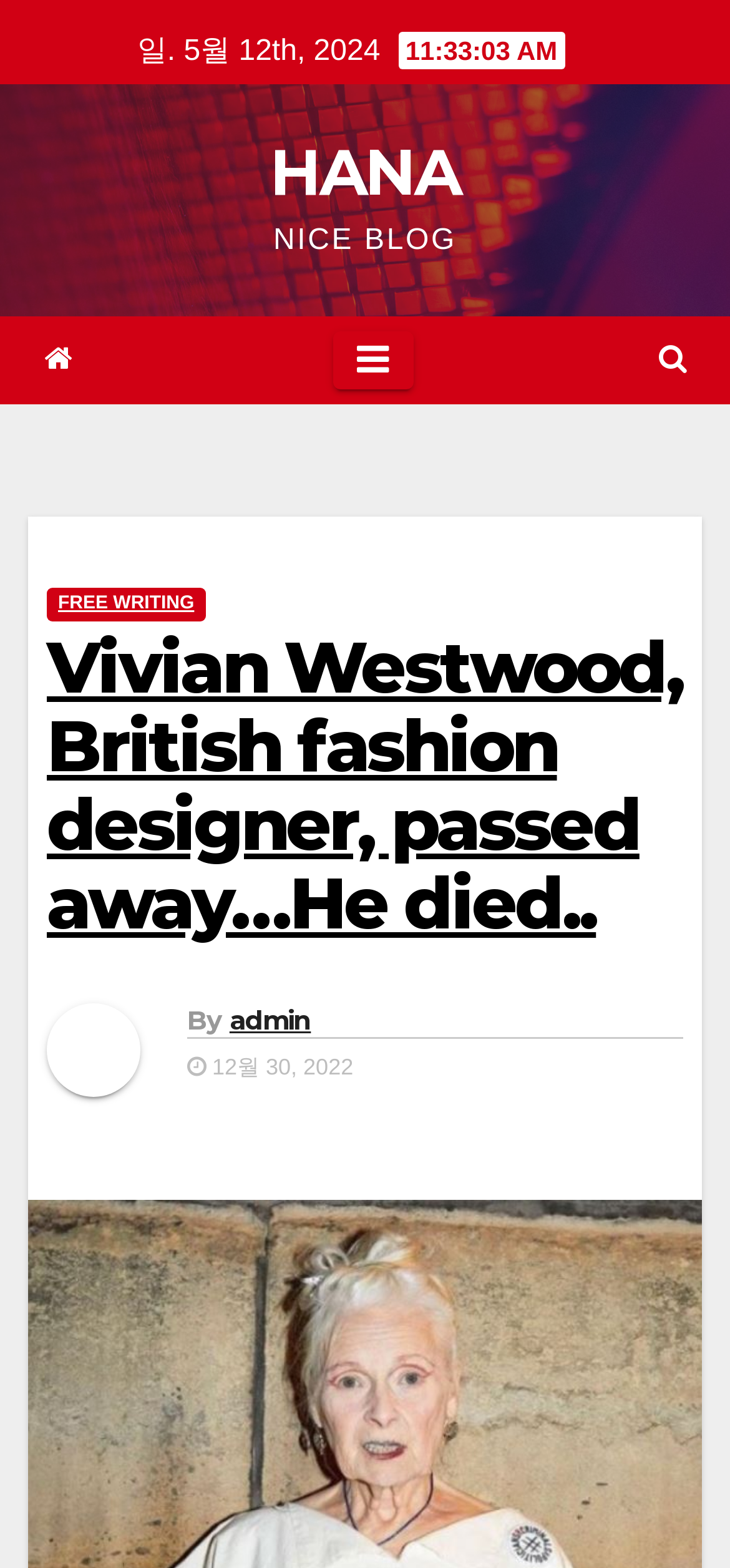Construct a comprehensive description capturing every detail on the webpage.

The webpage is about the passing of Vivian Westwood, a British fashion designer, at the age of 81. At the top-left corner, there is a date "일. 5월 12th, 2024" indicating the current date. Below it, there is a link to "HANA NICE BLOG" with a heading "HANA" inside, which takes up most of the top section of the page.

On the top-right corner, there is a toggle navigation button and a button with an icon "\uf002" that has a popup menu. The menu contains a link to "FREE WRITING".

The main content of the page is a heading that summarizes the news about Vivian Westwood's passing, which takes up a significant portion of the page. Below the heading, there is a permalink to the article and a link to an unknown destination. The author of the article, "admin", is credited at the bottom of the main content section, along with the date "12월 30, 2022" when the article was published.

There is also a small icon "\uf015" on the top section of the page, but its purpose is unclear.